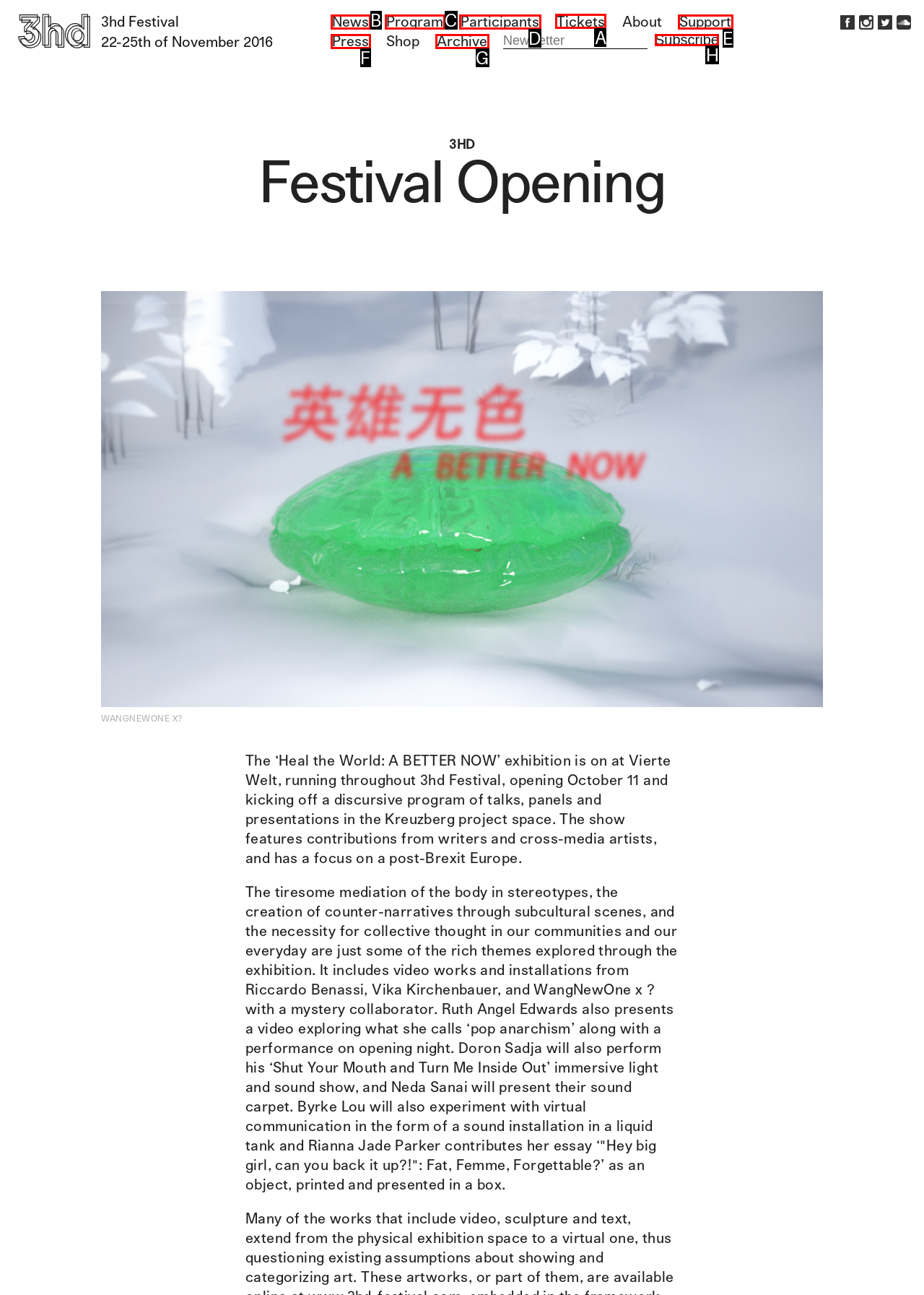What is the letter of the UI element you should click to Click on the Tickets link? Provide the letter directly.

A